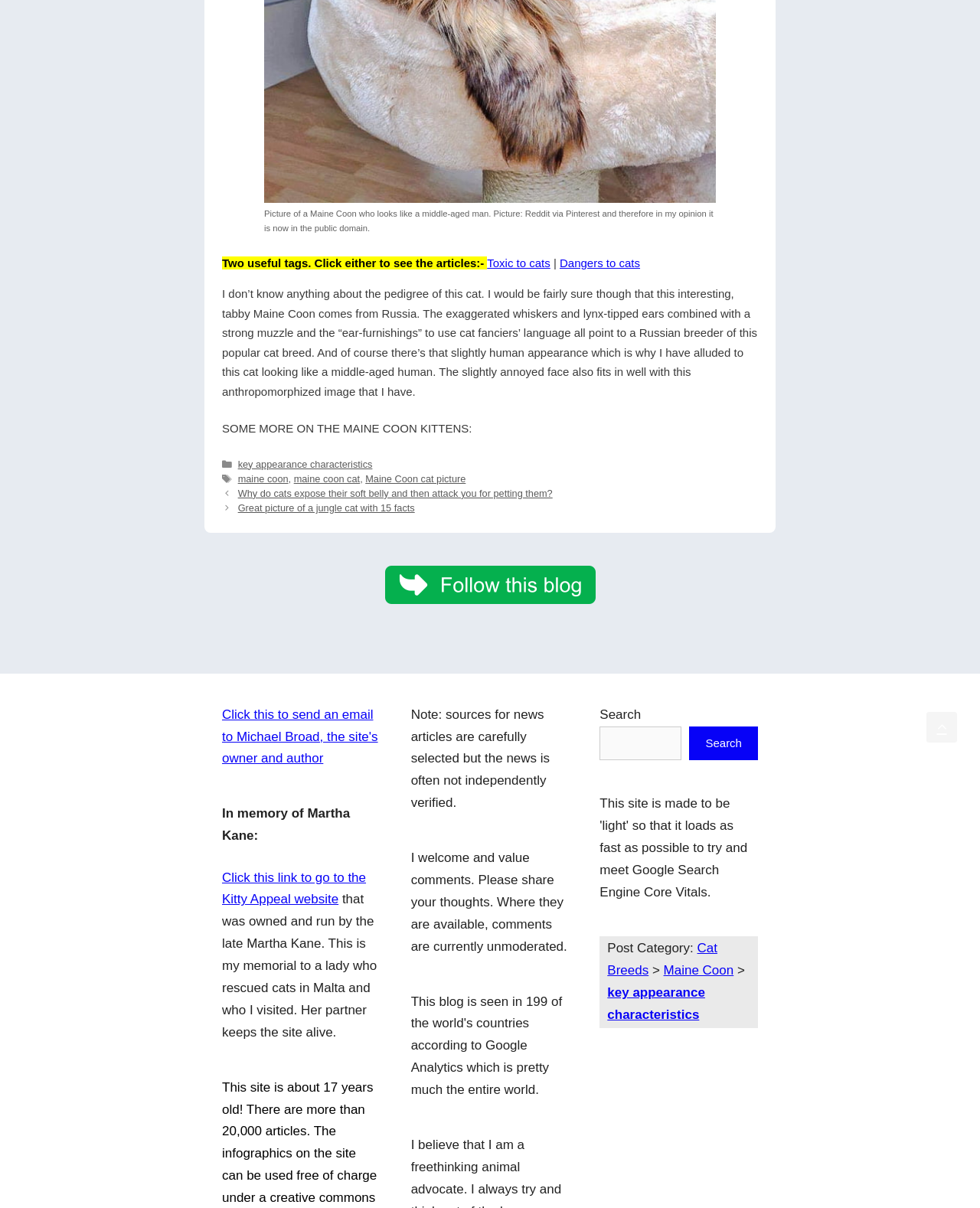Find the bounding box coordinates for the area that should be clicked to accomplish the instruction: "Click the link to see articles about Toxic to cats".

[0.497, 0.212, 0.562, 0.223]